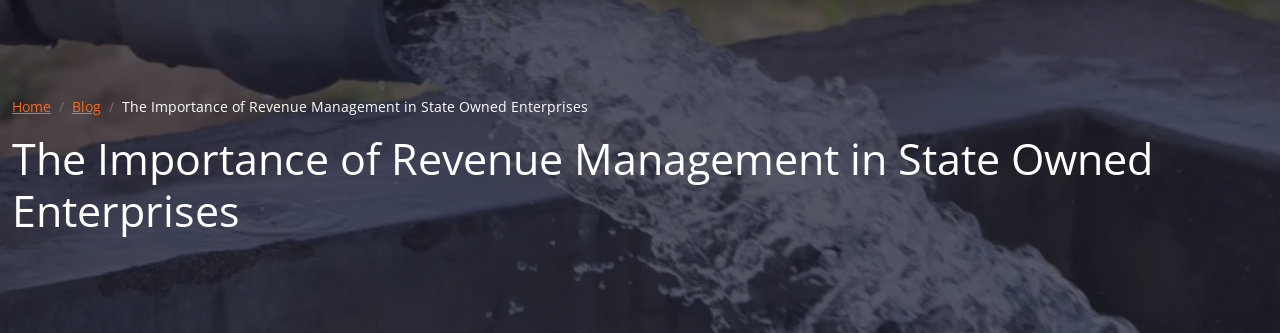What is the background setting of the image?
Answer briefly with a single word or phrase based on the image.

Outdoor setting